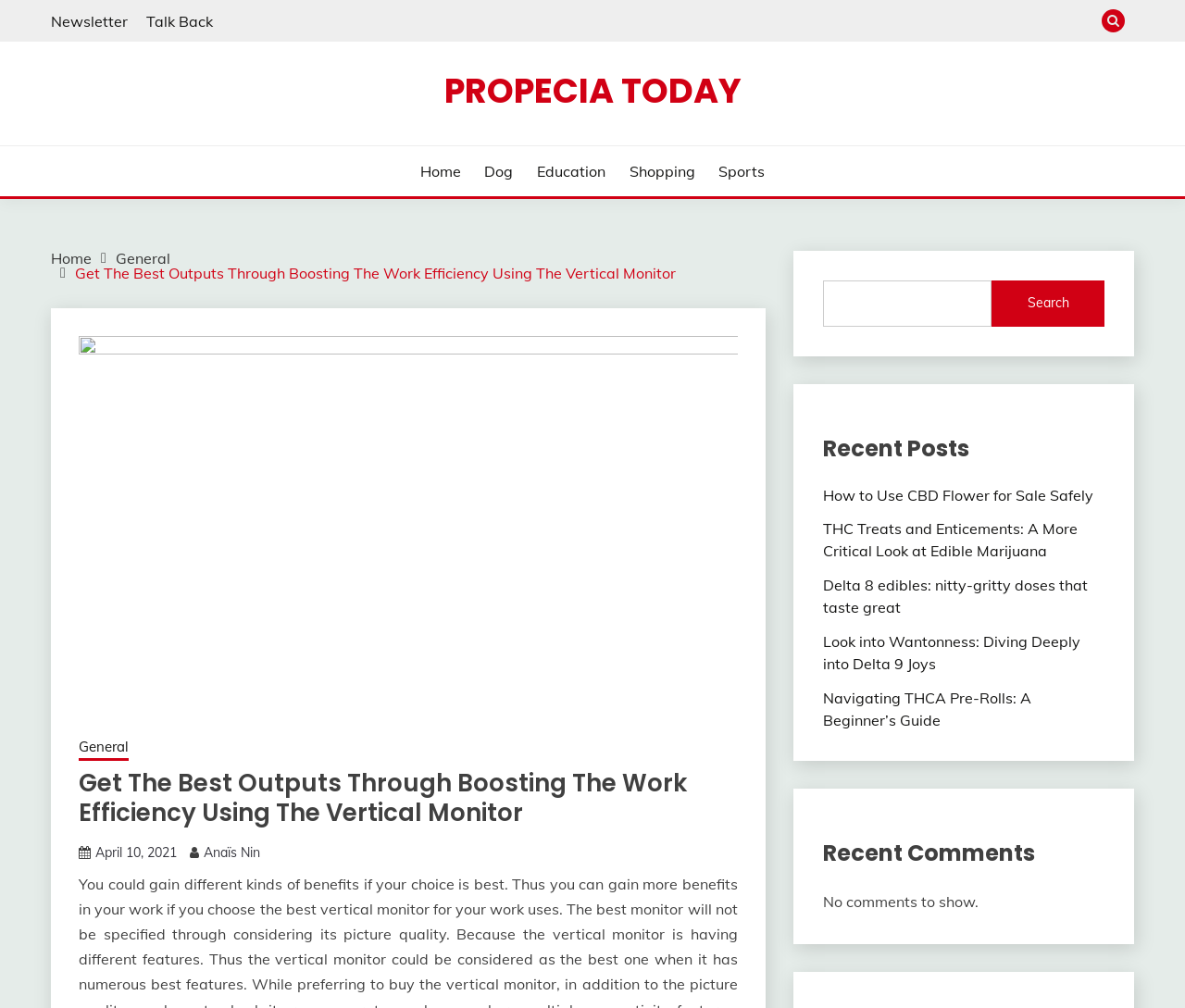Locate the bounding box coordinates of the area where you should click to accomplish the instruction: "View all posts under General category".

[0.098, 0.247, 0.144, 0.265]